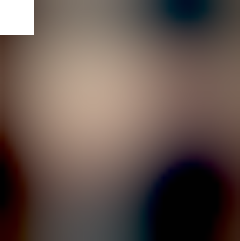When was the playlist released?
Give a single word or phrase answer based on the content of the image.

January 17, 2024